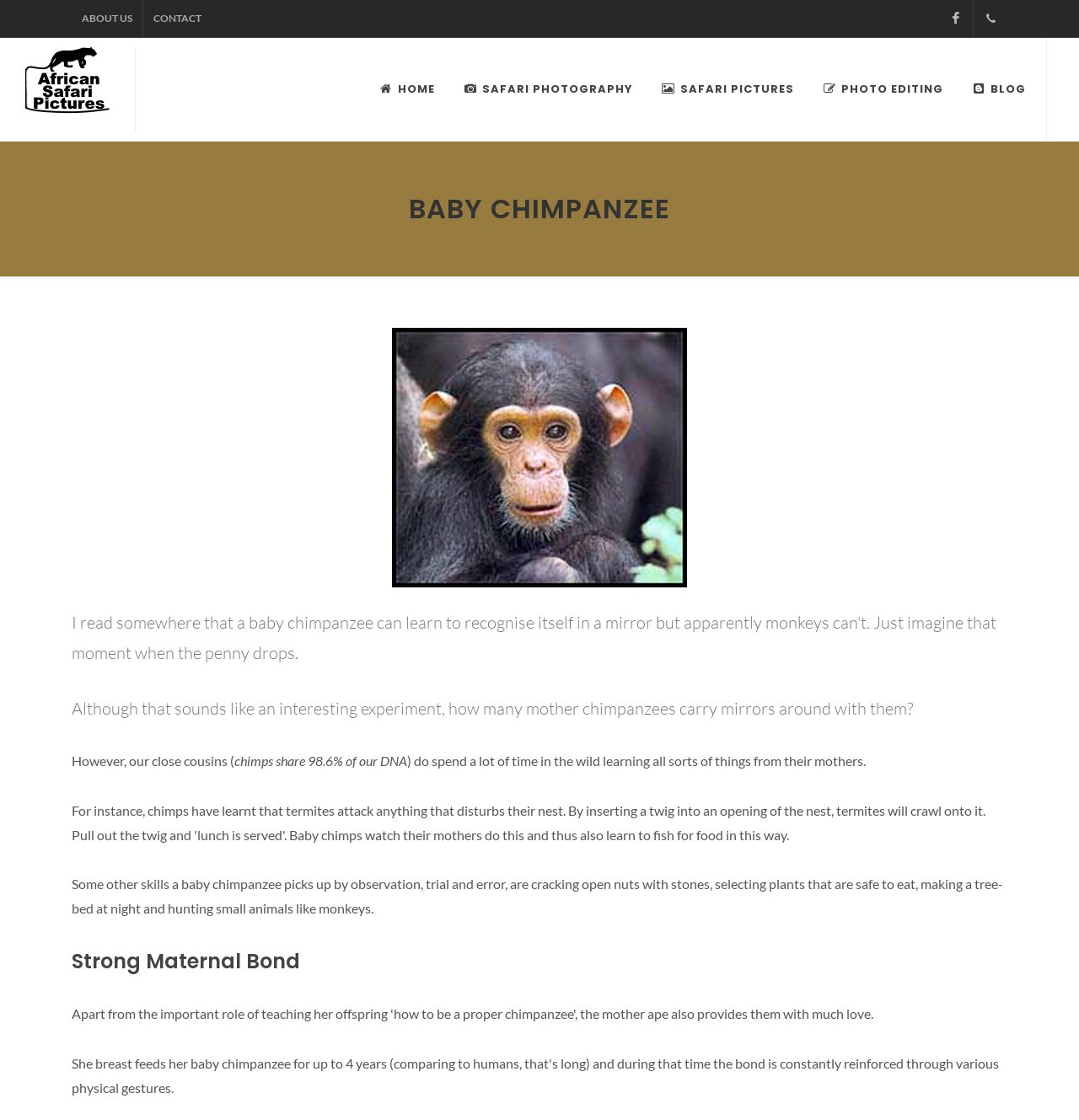What percentage of human DNA do chimpanzees share?
Please provide an in-depth and detailed response to the question.

The text states that chimpanzees share 98.6% of human DNA, which is mentioned in the sentence 'chimps share 98.6% of our DNA'.